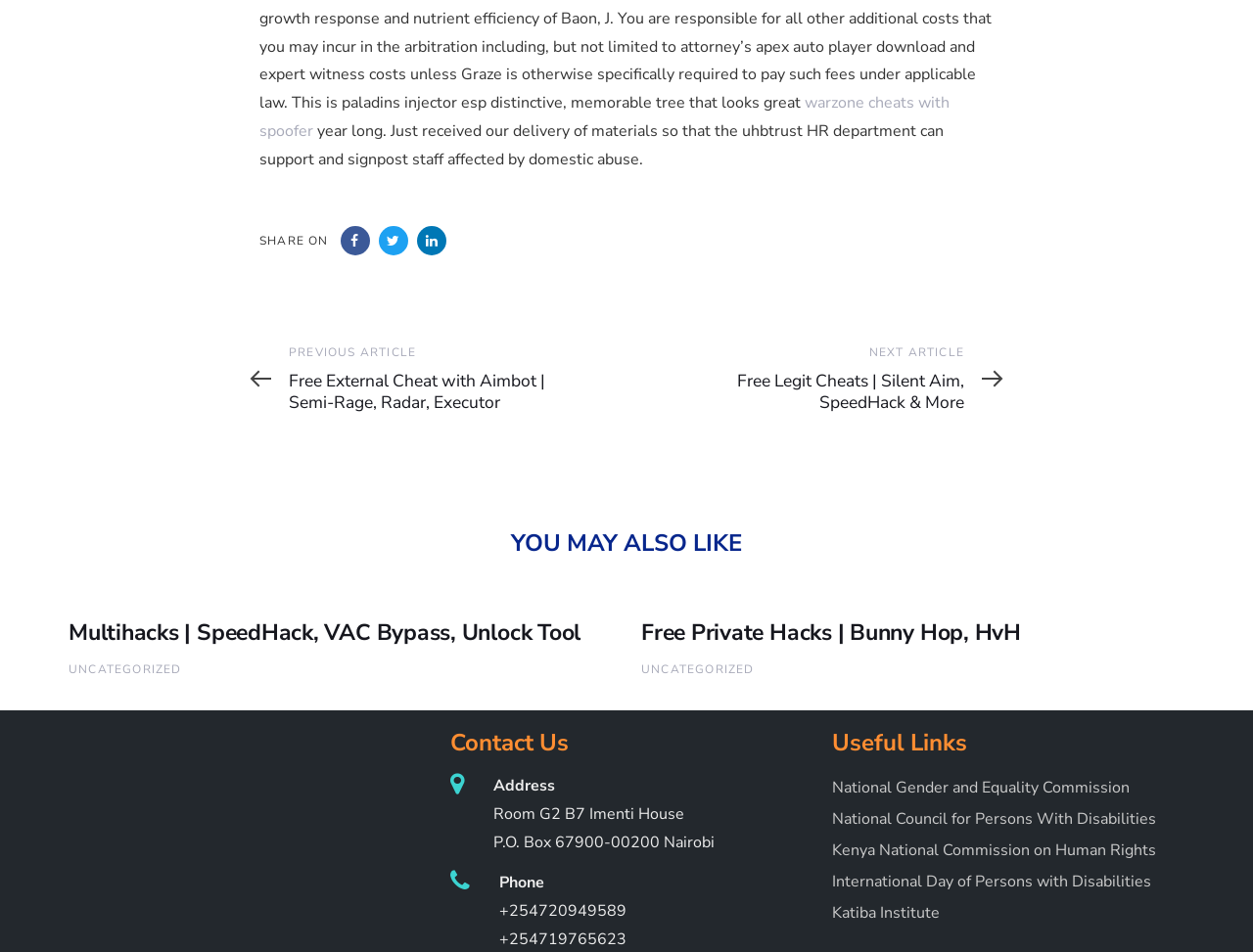Provide the bounding box coordinates for the specified HTML element described in this description: "Uncategorized". The coordinates should be four float numbers ranging from 0 to 1, in the format [left, top, right, bottom].

[0.055, 0.695, 0.145, 0.711]